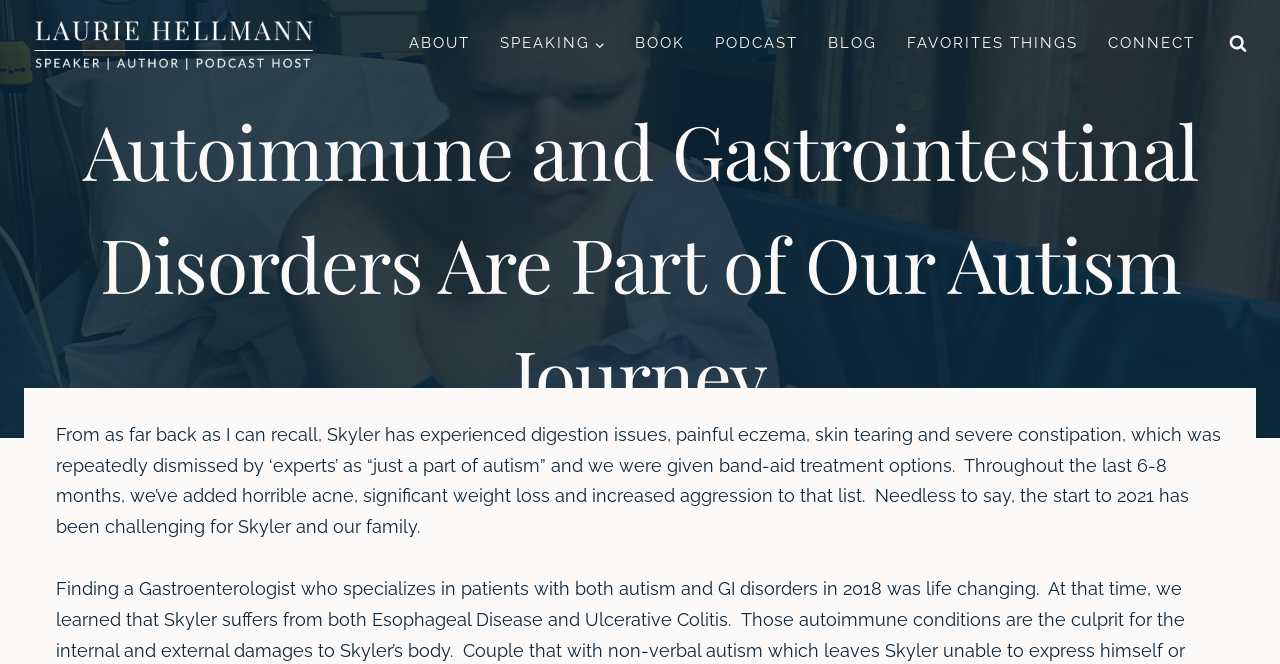Generate a thorough caption that explains the contents of the webpage.

The webpage is about a personal story of a child named Skyler who has experienced various health issues, including digestion problems, eczema, skin tearing, and constipation, which were initially dismissed by experts as part of autism. The page has a navigation menu at the top with 7 links: ABOUT, SPEAKING, BOOK, PODCAST, BLOG, FAVORITES THINGS, and CONNECT. 

On the top left, there is a link to the website "lauriehellmann.com" accompanied by an image of the same name. Below this, there is a heading that spans almost the entire width of the page, titled "Autoimmune and Gastrointestinal Disorders Are Part of Our Autism Journey". 

Underneath the heading, there is a block of text that describes Skyler's health issues in more detail, including the addition of acne, weight loss, and increased aggression in the past 6-8 months. This text takes up most of the page's content area. 

On the top right, there is a button to view a search form.